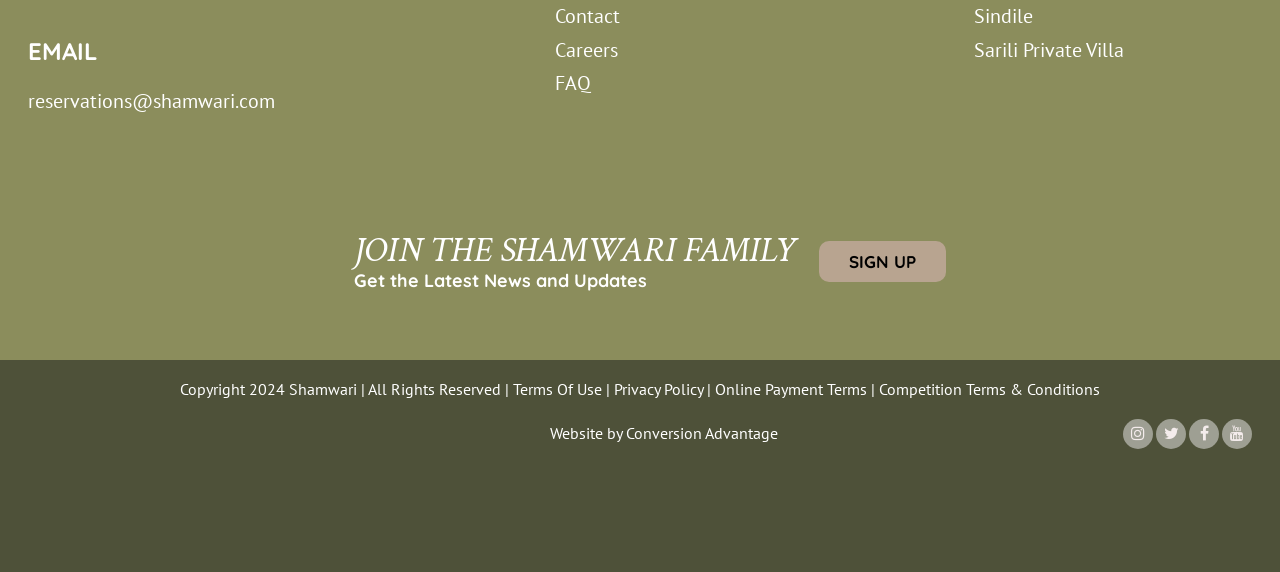Please identify the bounding box coordinates of the region to click in order to complete the task: "Contact us". The coordinates must be four float numbers between 0 and 1, specified as [left, top, right, bottom].

[0.434, 0.005, 0.485, 0.051]